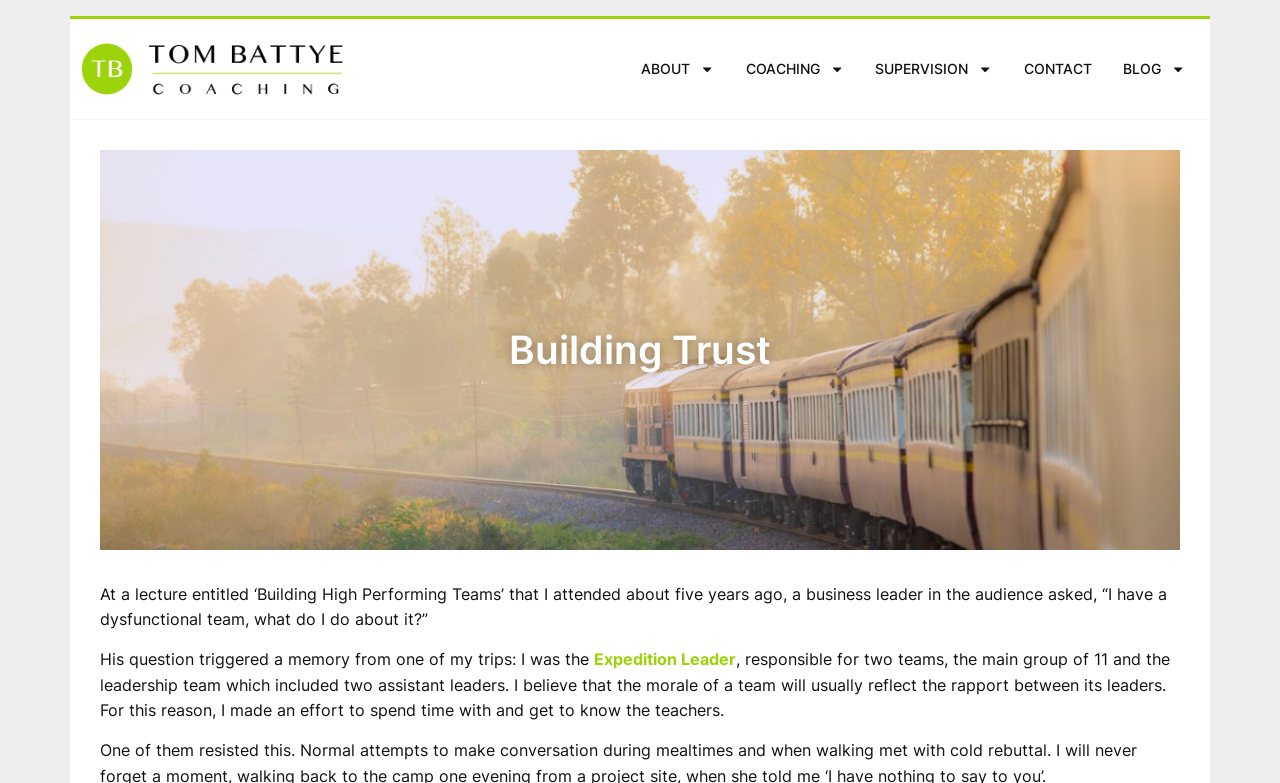What is the role of the author in the expedition?
From the details in the image, answer the question comprehensively.

The author's role in the expedition is mentioned in the text as 'Expedition Leader', which is a link element that describes the author's responsibility for two teams.